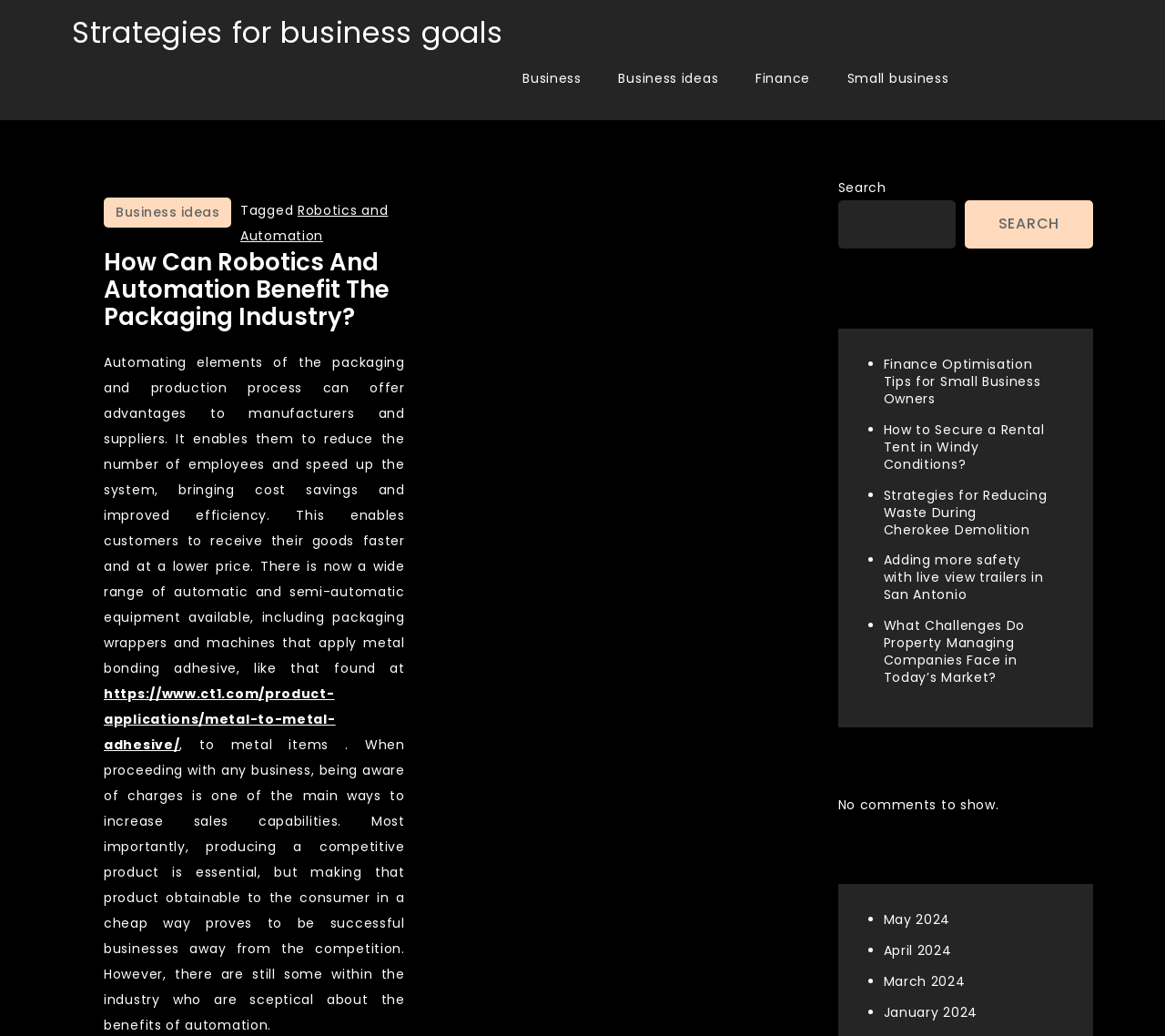Please determine the bounding box coordinates of the element's region to click for the following instruction: "View recent posts".

[0.719, 0.275, 0.938, 0.3]